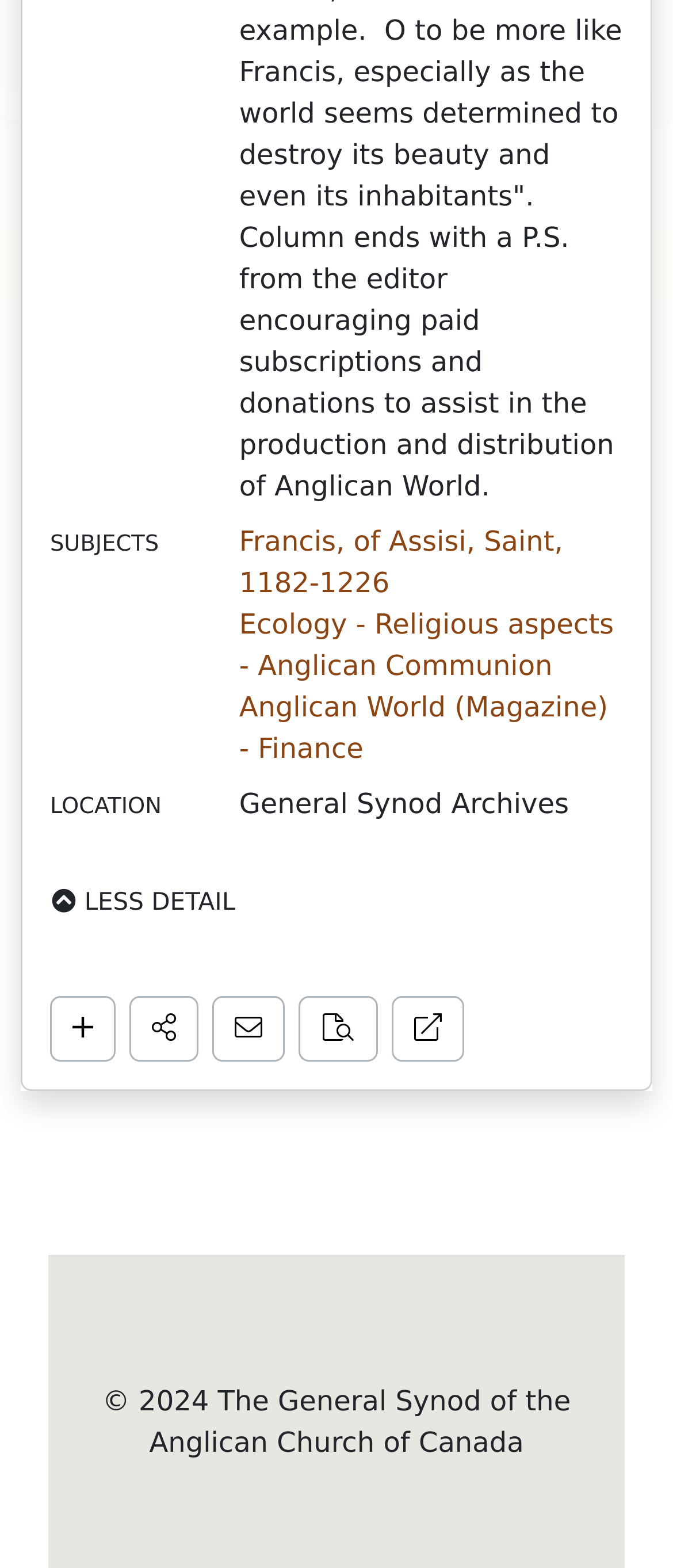Please provide a detailed answer to the question below based on the screenshot: 
What is the main topic of the first description list?

I determined the main topic of the first description list by looking at the StaticText element with the text 'SUBJECTS' which is a child of the DescriptionListTerm element with ID 126. This element is part of the first DescriptionList element with ID 88.